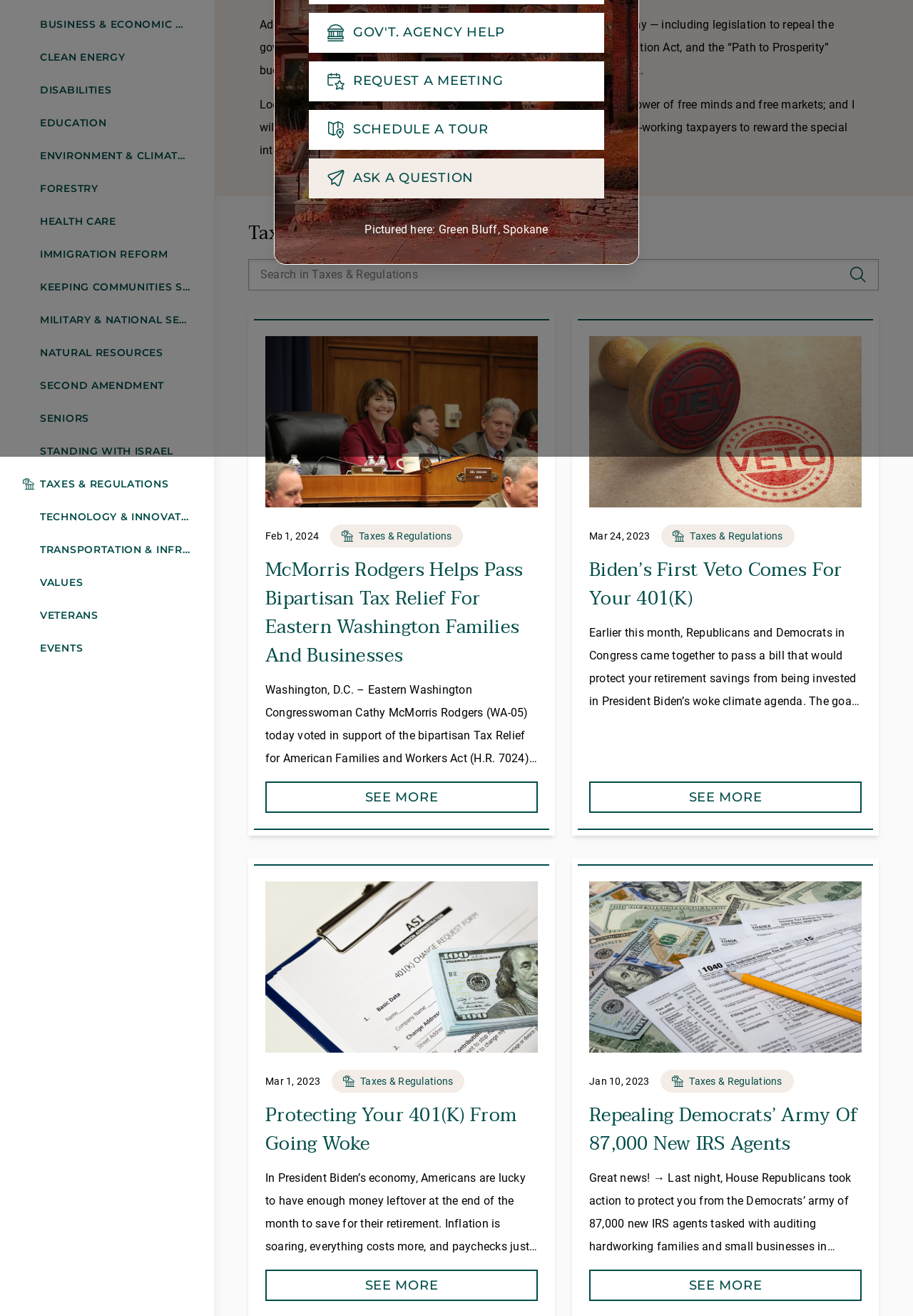Identify the coordinates of the bounding box for the element described below: "Gov't. Agency Help". Return the coordinates as four float numbers between 0 and 1: [left, top, right, bottom].

[0.338, 0.01, 0.662, 0.04]